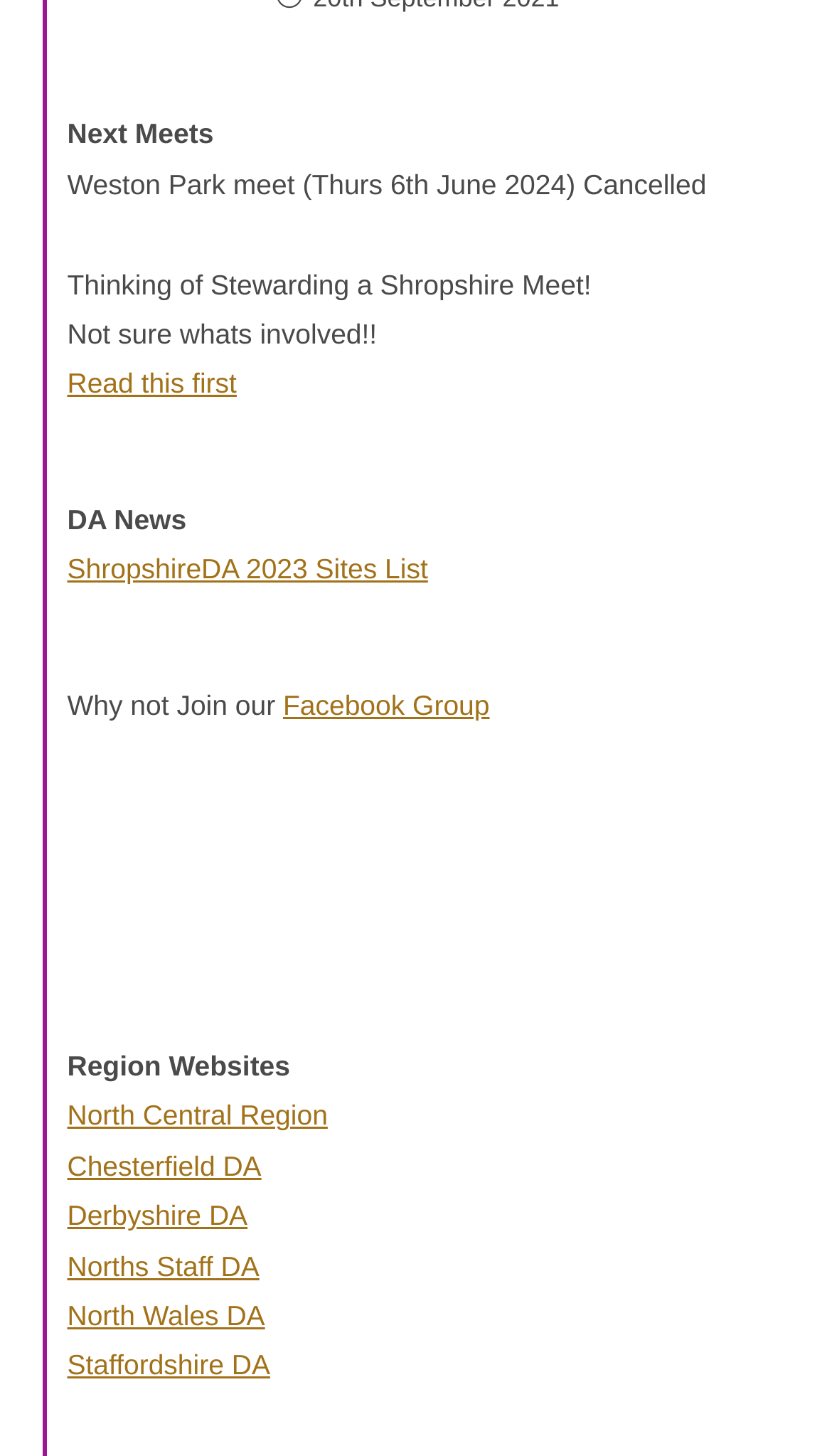From the details in the image, provide a thorough response to the question: How many region websites are listed?

The region websites listed are 'North Central Region', 'Chesterfield DA', 'Derbyshire DA', 'Norths Staff DA', and 'North Wales DA', so there are 5 region websites listed.